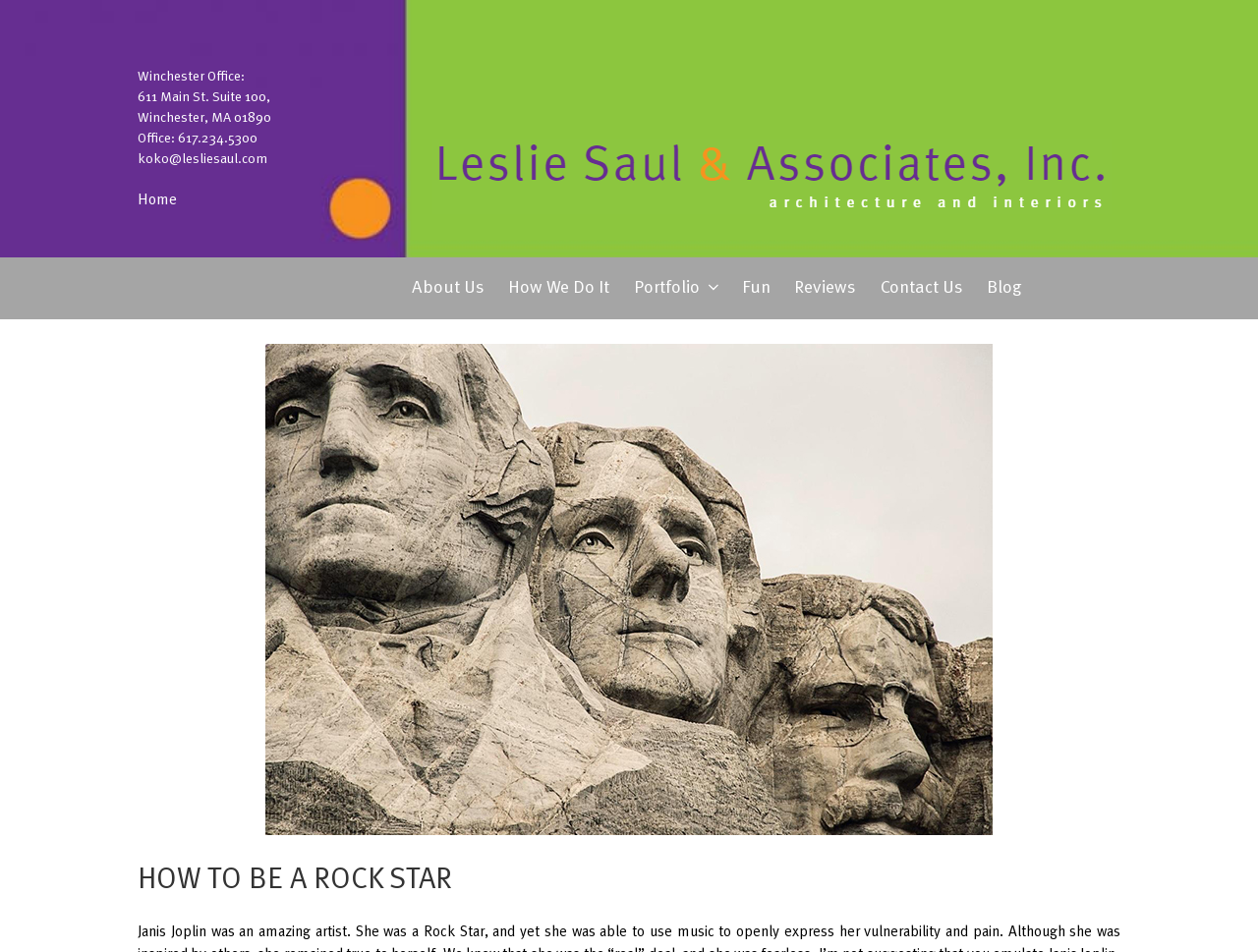What is the phone number? Using the information from the screenshot, answer with a single word or phrase.

617.234.5300